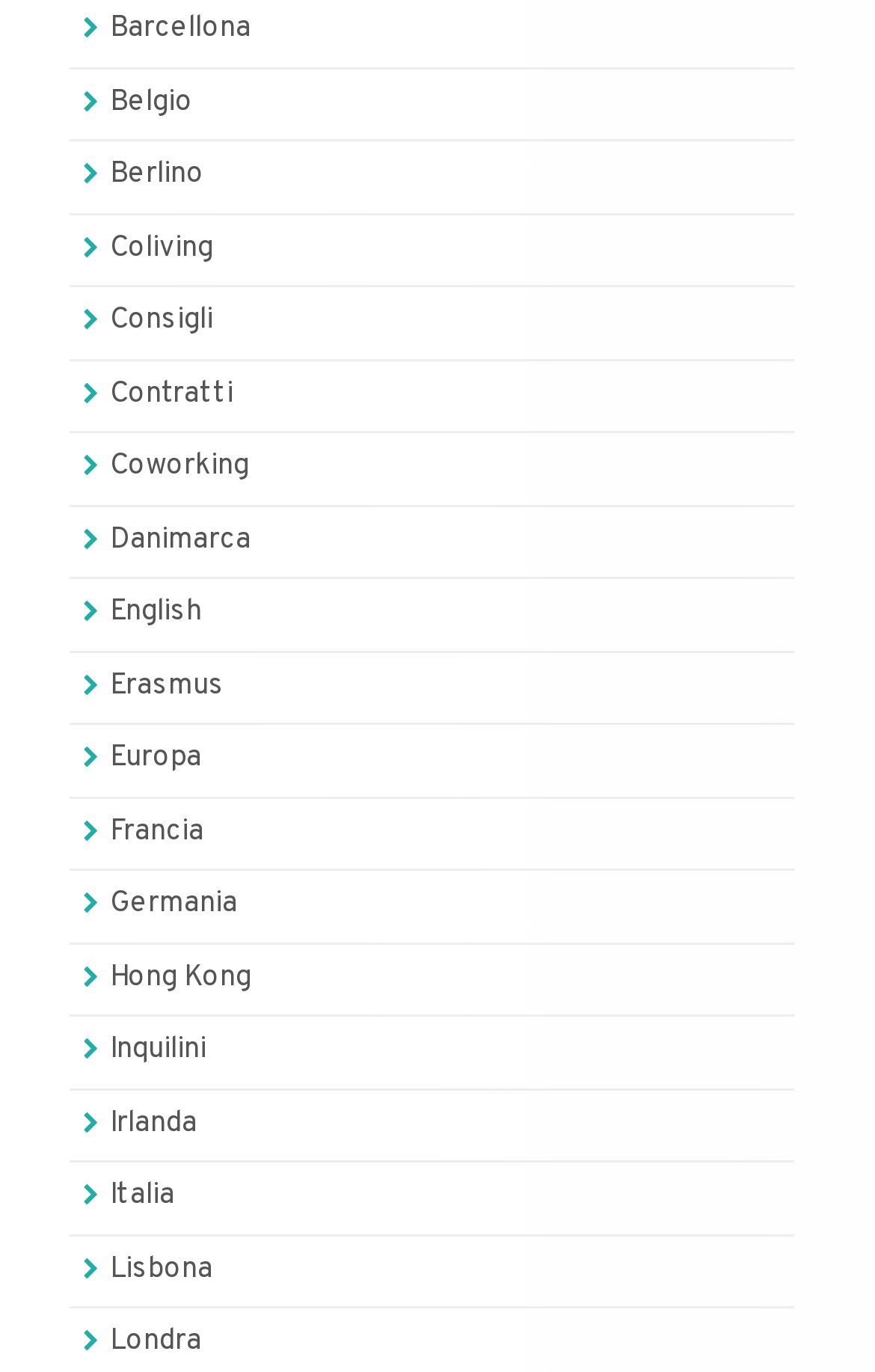Please locate the bounding box coordinates of the region I need to click to follow this instruction: "learn about Erasmus".

[0.126, 0.487, 0.256, 0.513]